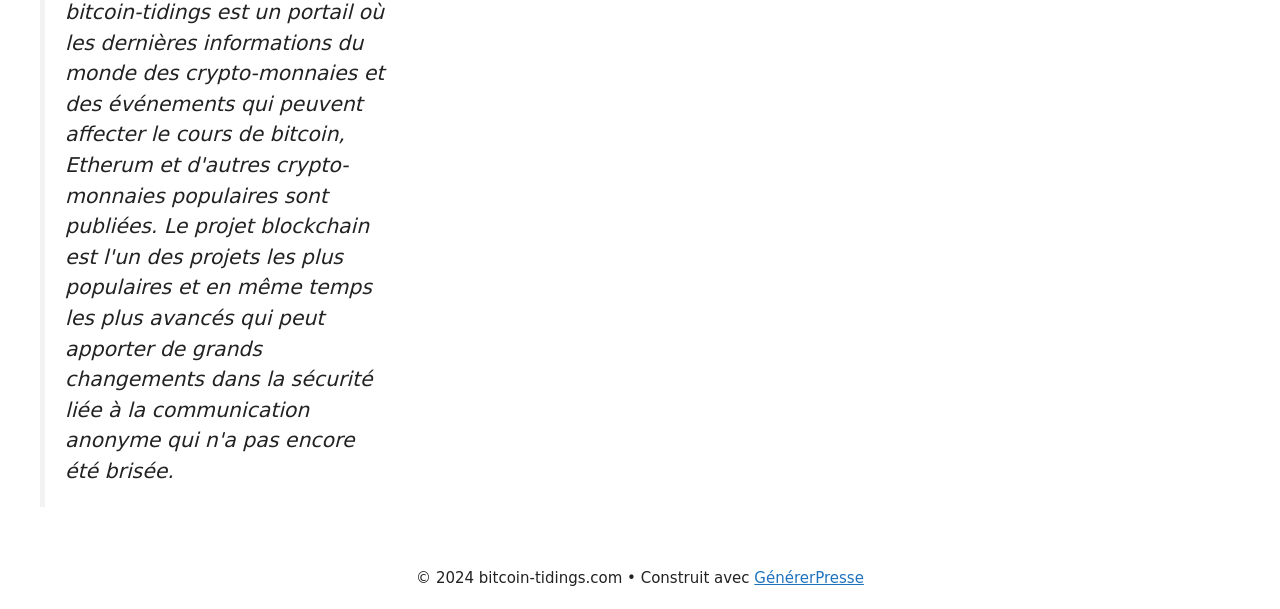Identify the bounding box coordinates for the UI element that matches this description: "Nouvelles".

[0.677, 0.754, 0.742, 0.787]